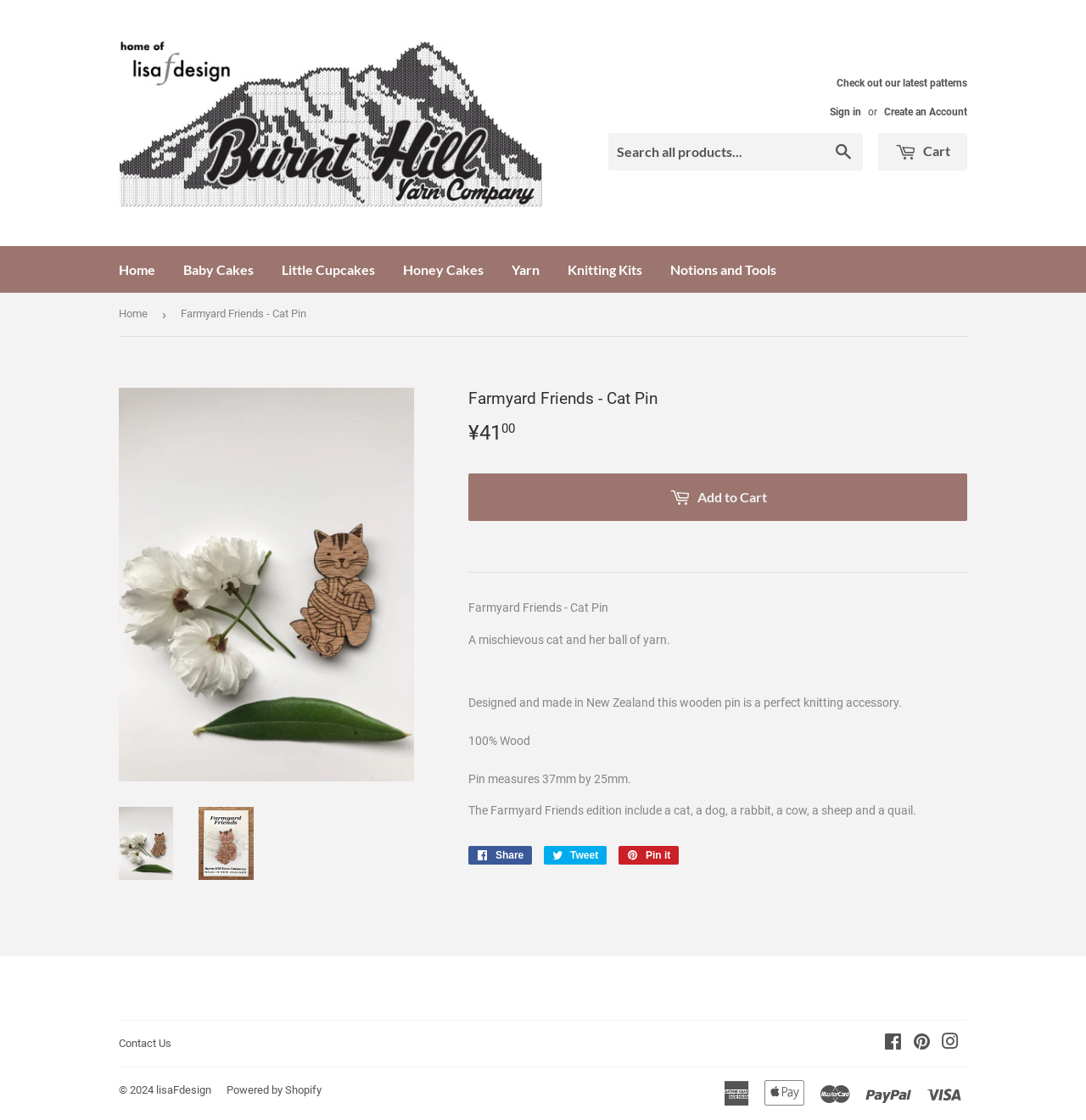Please analyze the image and give a detailed answer to the question:
What is the size of the Farmyard Friends - Cat Pin?

I found the size of the product by reading the product description, which states 'Pin measures 37mm by 25mm'.